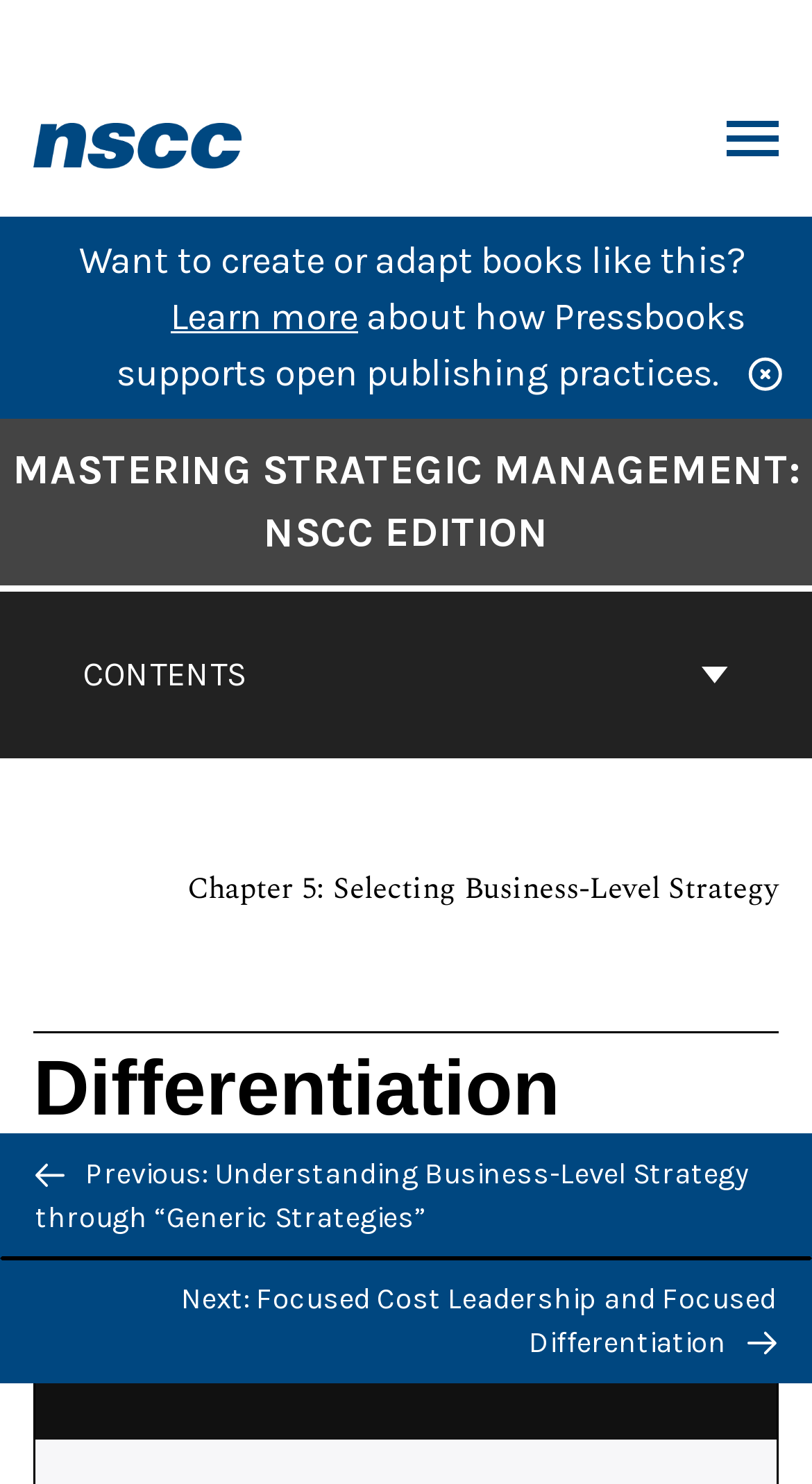How many navigation links are there at the bottom of the page?
Please give a detailed and elaborate answer to the question based on the image.

There are two navigation links at the bottom of the page, 'Previous: Understanding Business-Level Strategy through “Generic Strategies”' and 'Next: Focused Cost Leadership and Focused Differentiation', which allow the user to navigate to the previous or next section of the book.